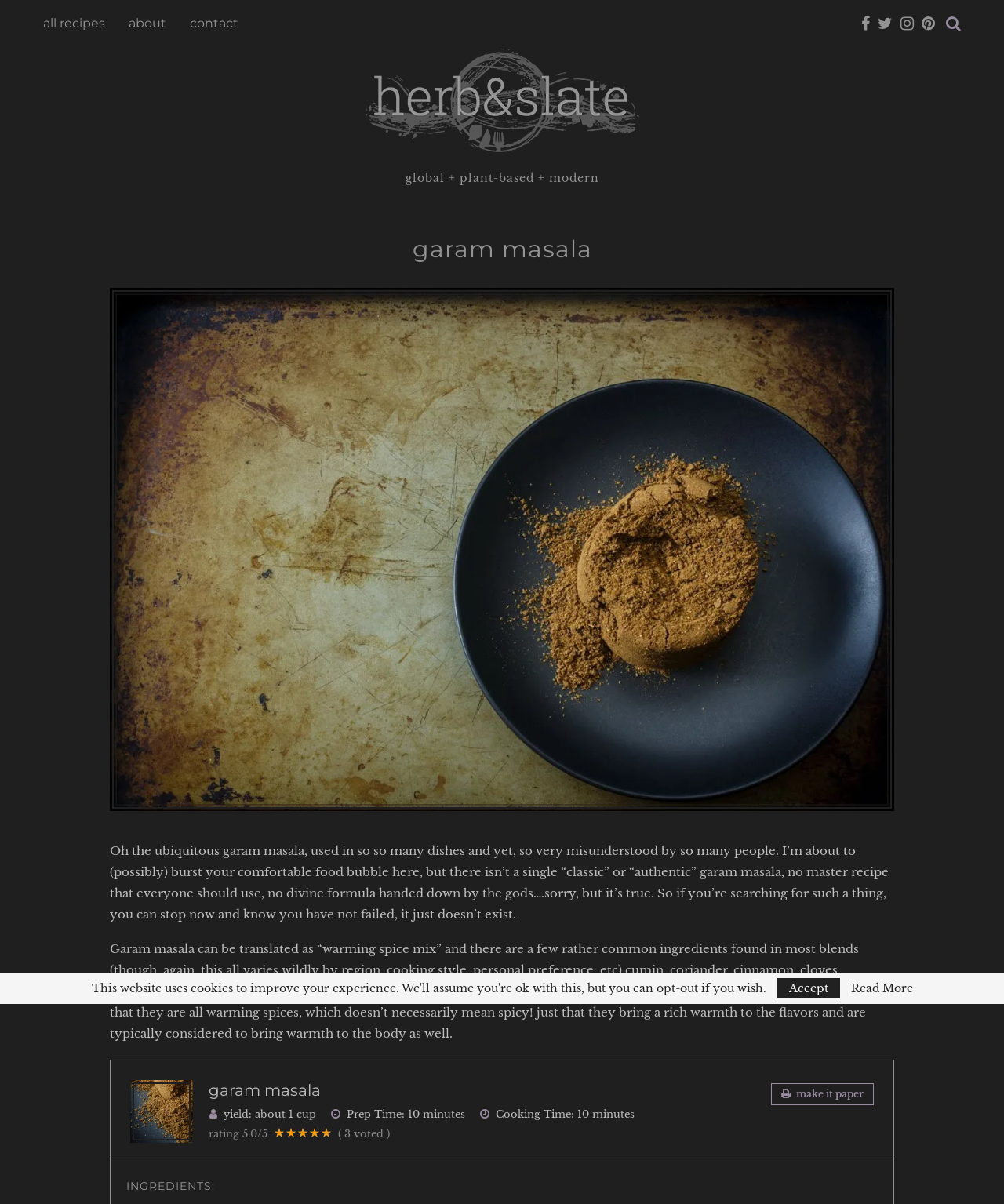Carefully observe the image and respond to the question with a detailed answer:
What is the name of the spice mix discussed on this webpage?

The webpage is focused on discussing the spice mix 'garam masala', which is mentioned in the heading and throughout the text.